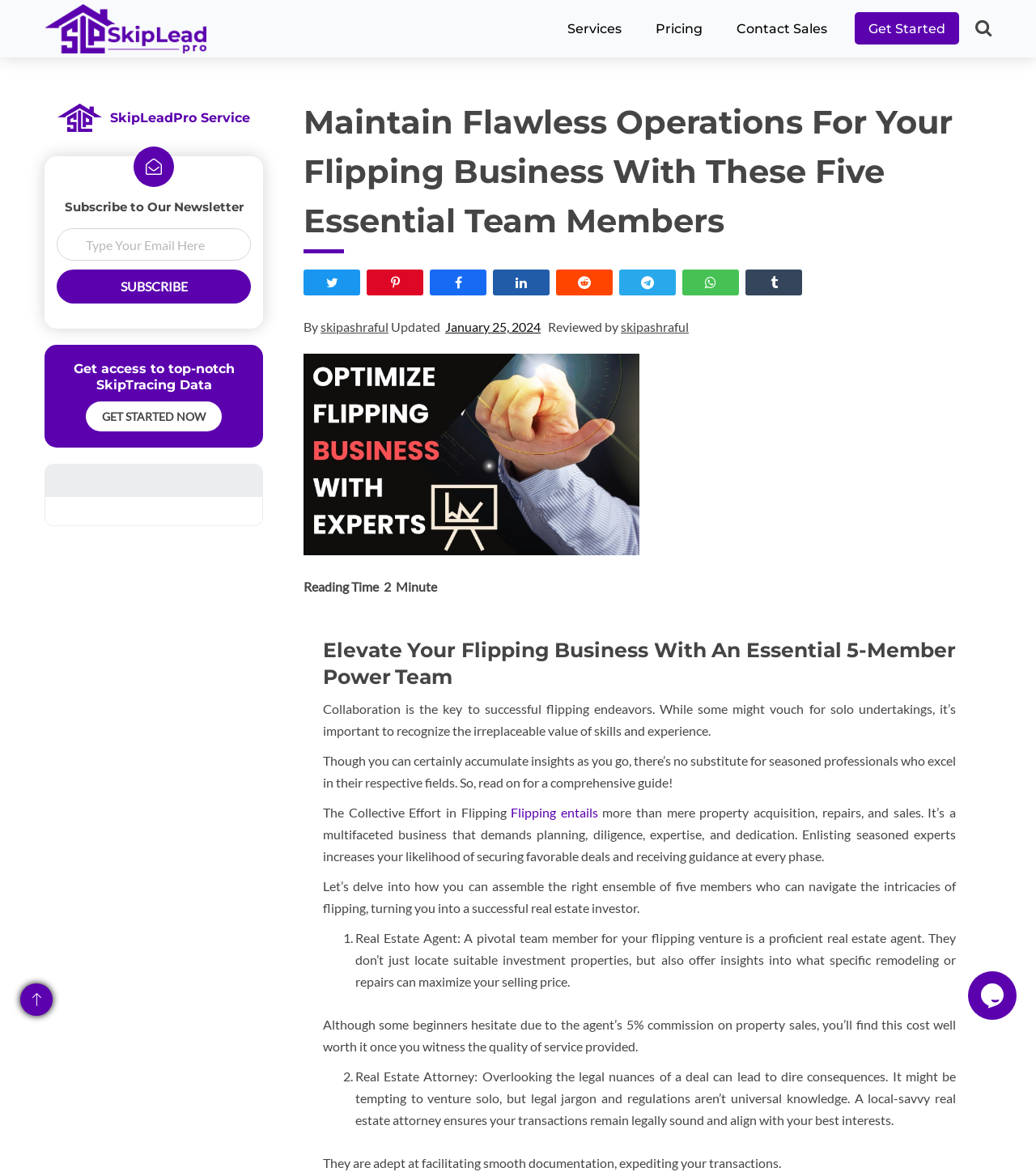Please locate the bounding box coordinates of the element that should be clicked to complete the given instruction: "Click on the link to learn about flipping entails".

[0.493, 0.687, 0.577, 0.7]